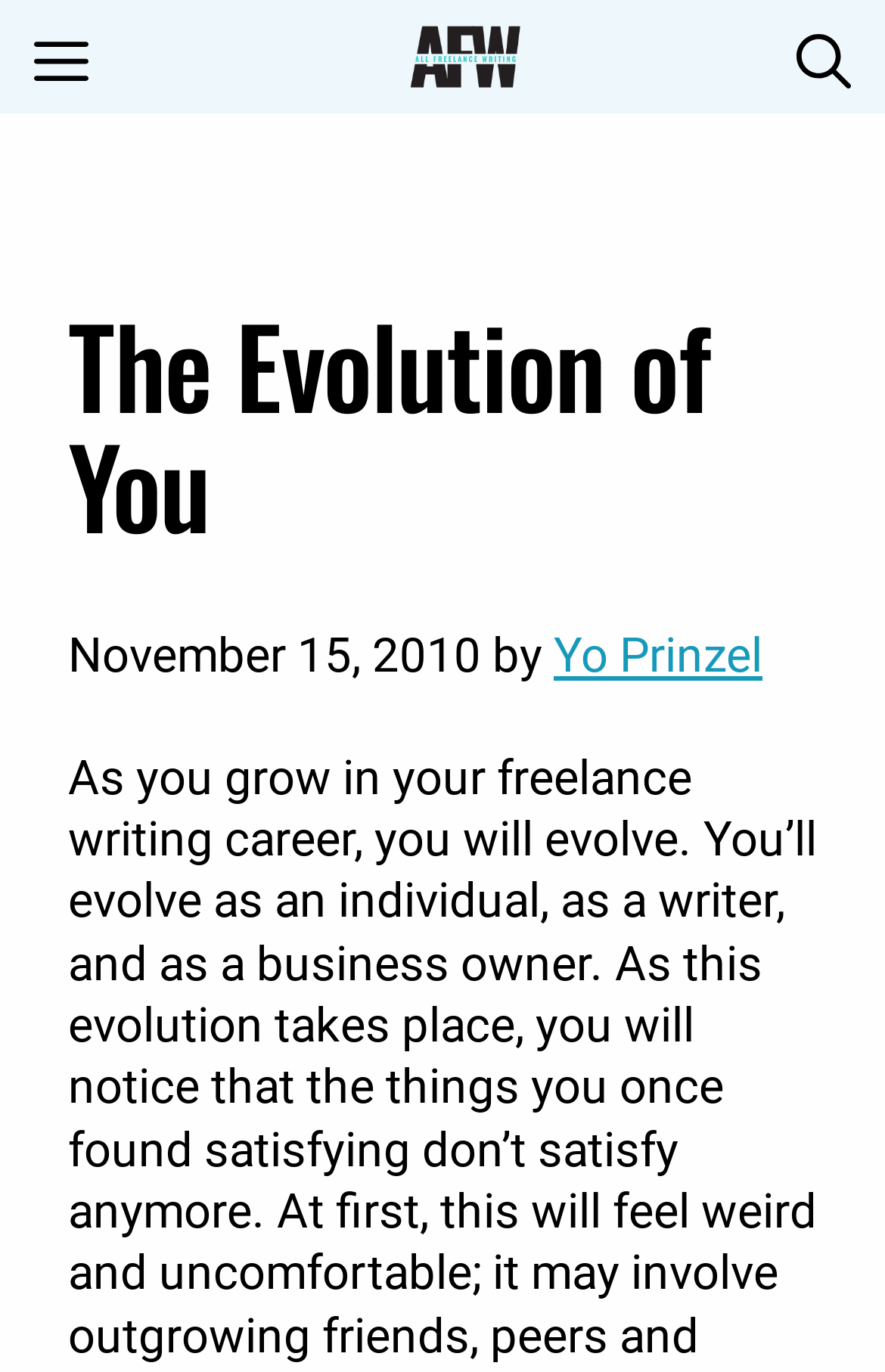Determine the webpage's heading and output its text content.

The Evolution of You